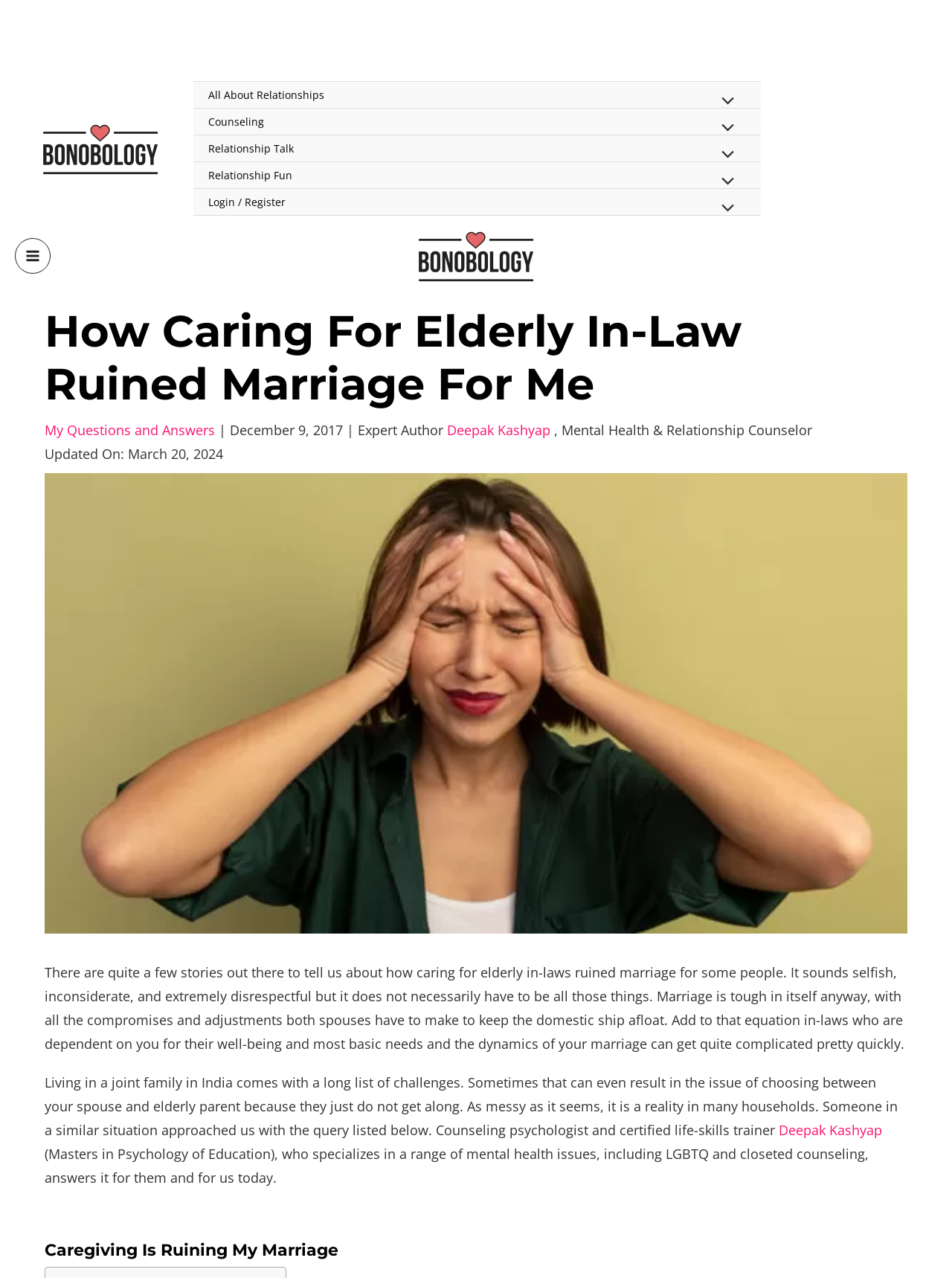Please give the bounding box coordinates of the area that should be clicked to fulfill the following instruction: "Click on the Bonobology logo". The coordinates should be in the format of four float numbers from 0 to 1, i.e., [left, top, right, bottom].

[0.039, 0.108, 0.172, 0.122]